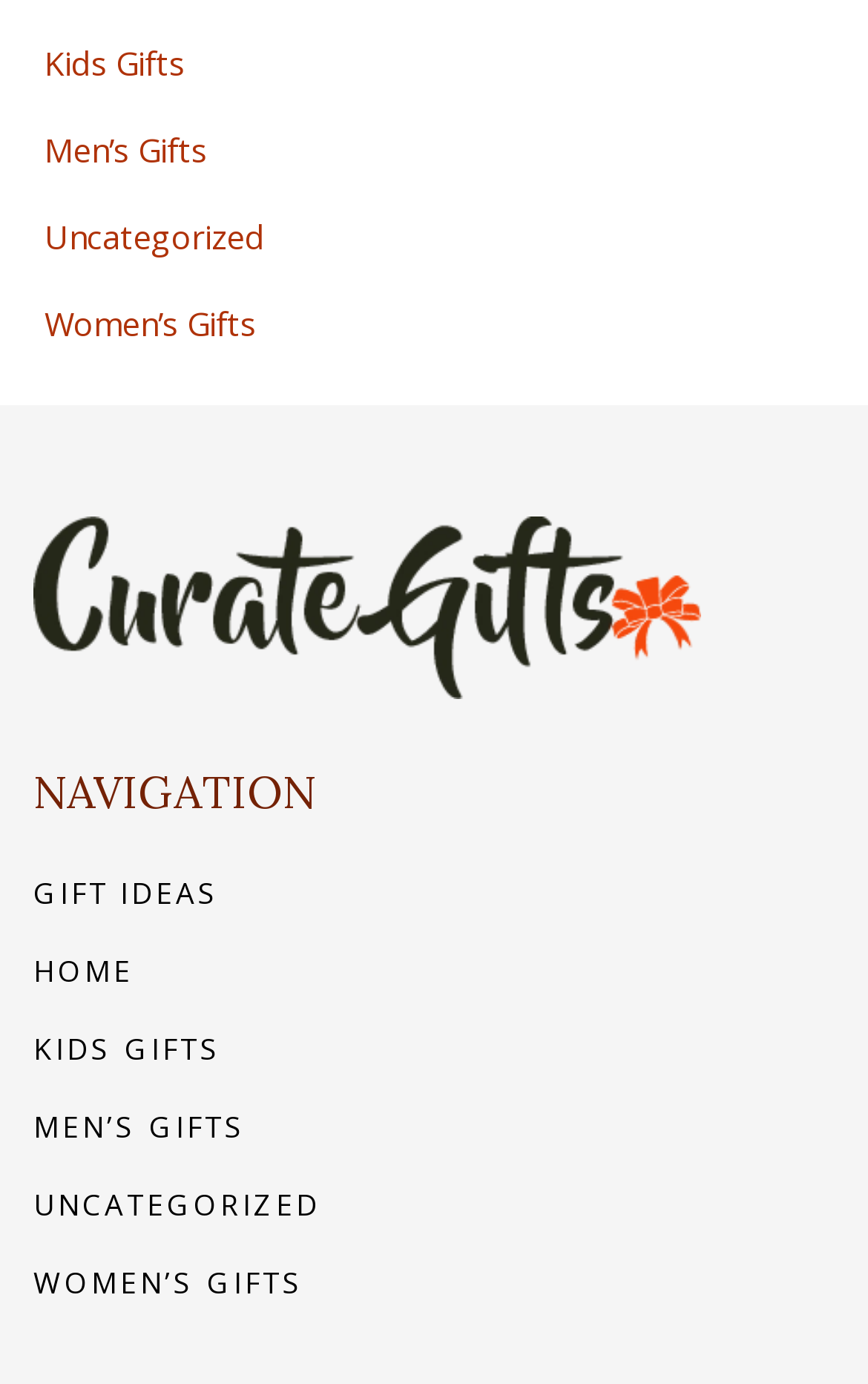What is the name of the website?
We need a detailed and exhaustive answer to the question. Please elaborate.

The image and link at the top of the webpage have the text 'curategifts', which suggests that this is the name of the website.